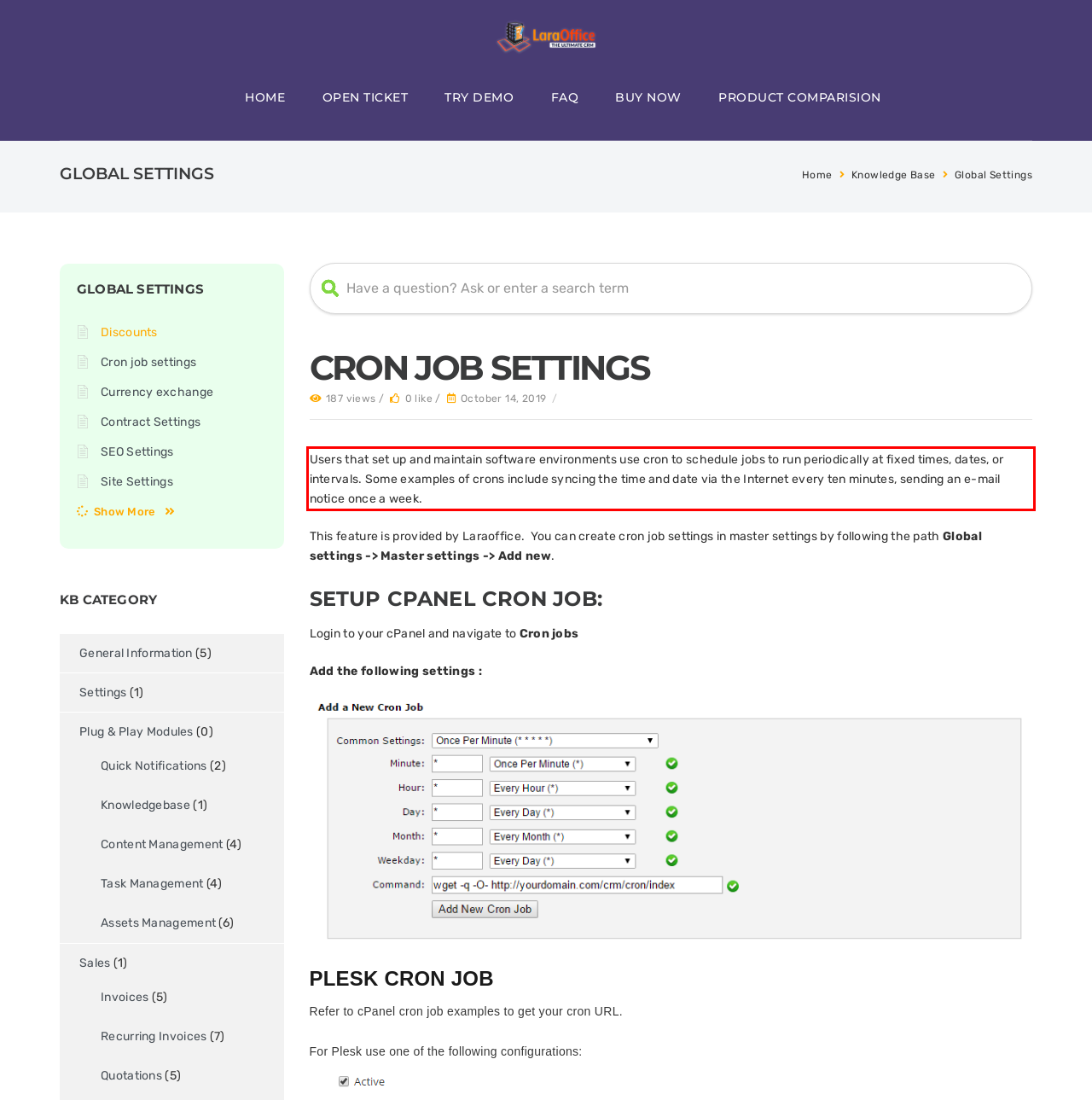In the screenshot of the webpage, find the red bounding box and perform OCR to obtain the text content restricted within this red bounding box.

Users that set up and maintain software environments use cron to schedule jobs to run periodically at fixed times, dates, or intervals. Some examples of crons include syncing the time and date via the Internet every ten minutes, sending an e-mail notice once a week.